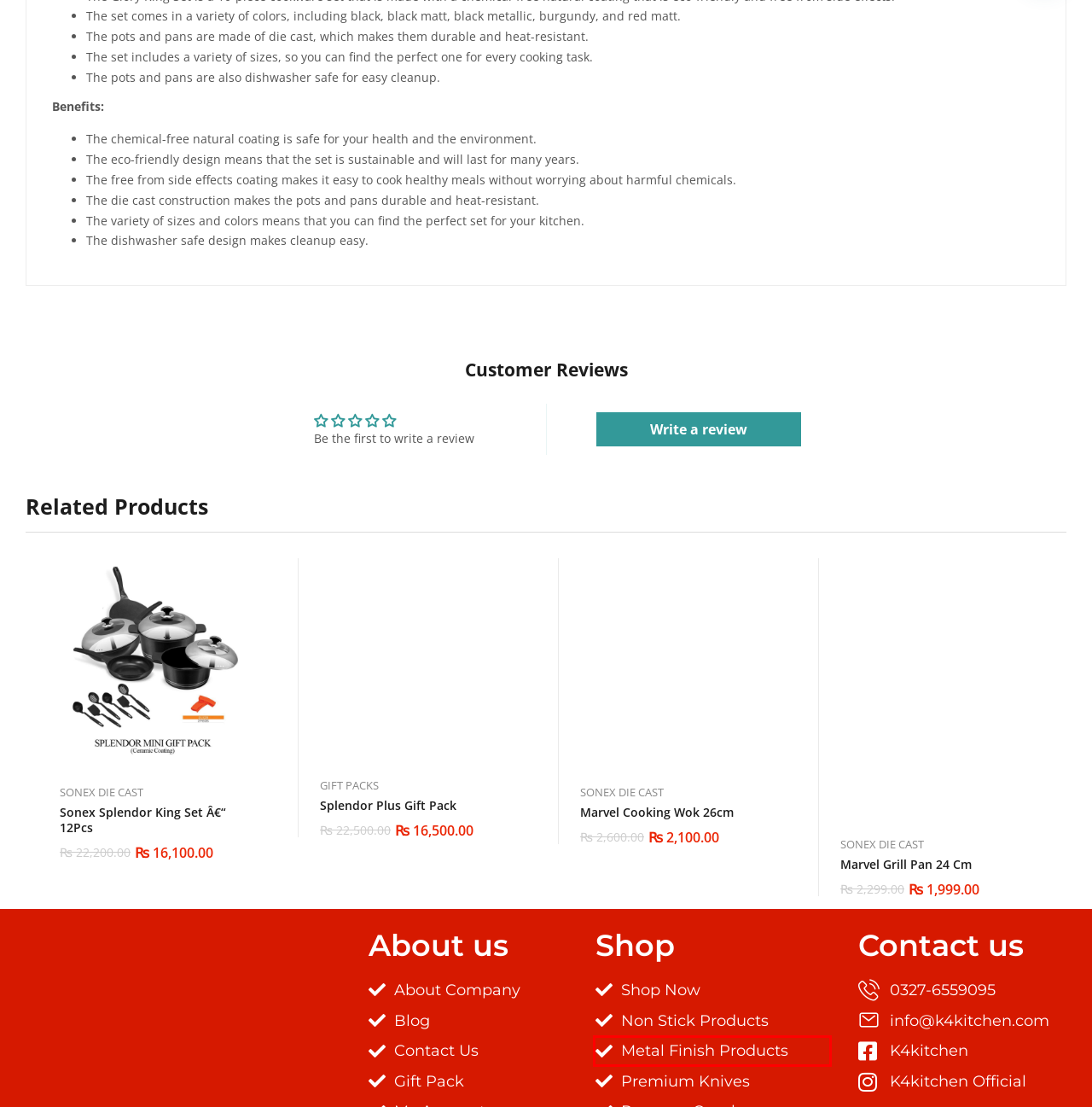Examine the screenshot of the webpage, which includes a red bounding box around an element. Choose the best matching webpage description for the page that will be displayed after clicking the element inside the red bounding box. Here are the candidates:
A. Knives Archives - k4kitchen.com
B. Marvel Cooking Wok 26cm - k4kitchen.com
C. Metal Finish Archives - k4kitchen.com
D. Marvel Grill Pan 24 cm - k4kitchen.com
E. Sonex Splendor King Set â€“ 12Pcs - k4kitchen.com
F. Splendor Plus Gift Pack - k4kitchen.com
G. Gift Packs Archives - k4kitchen.com
H. Non Stick Archives - k4kitchen.com

C